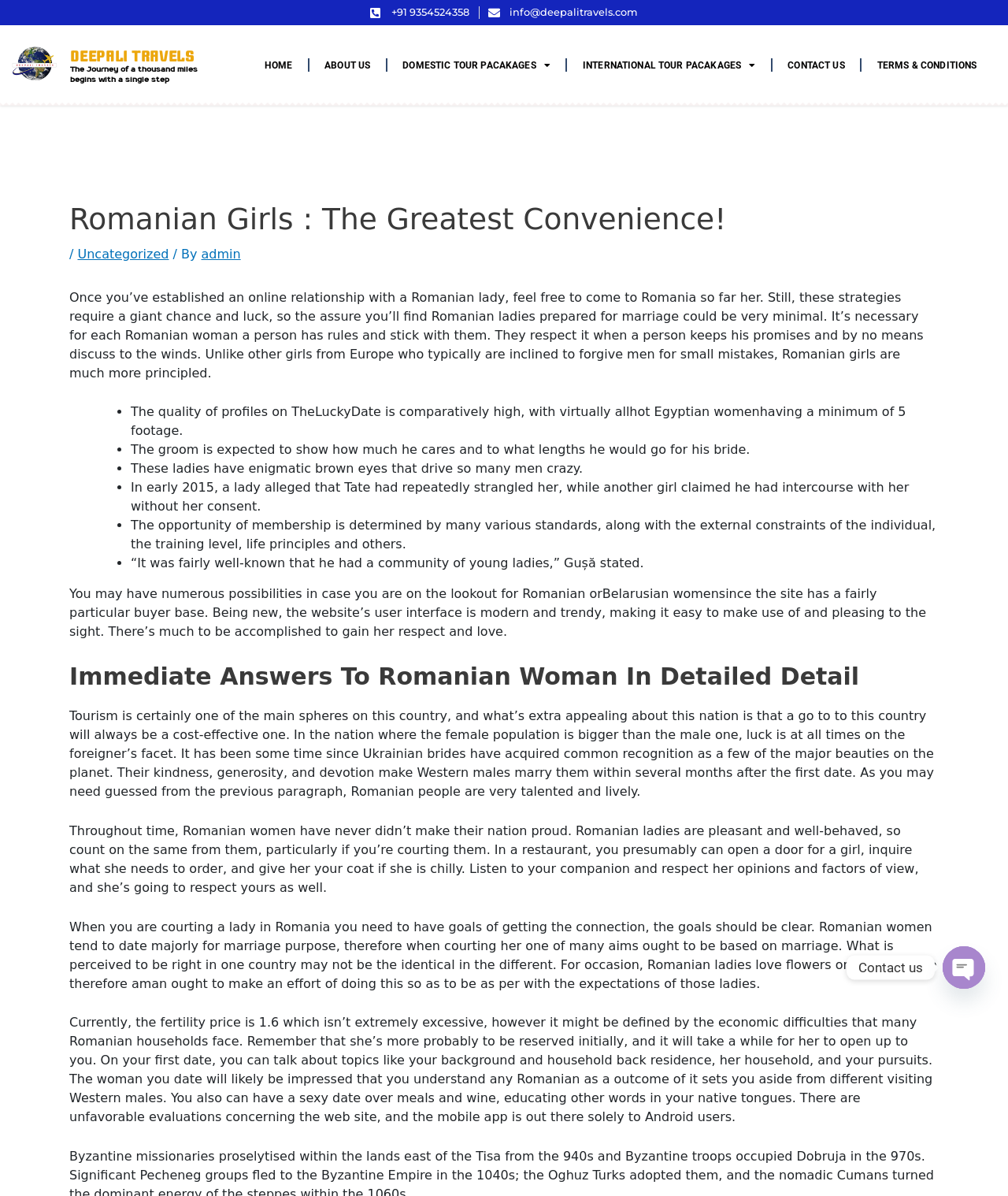Please determine the bounding box coordinates for the UI element described here. Use the format (top-left x, top-left y, bottom-right x, bottom-right y) with values bounded between 0 and 1: ABOUT US

[0.309, 0.045, 0.38, 0.065]